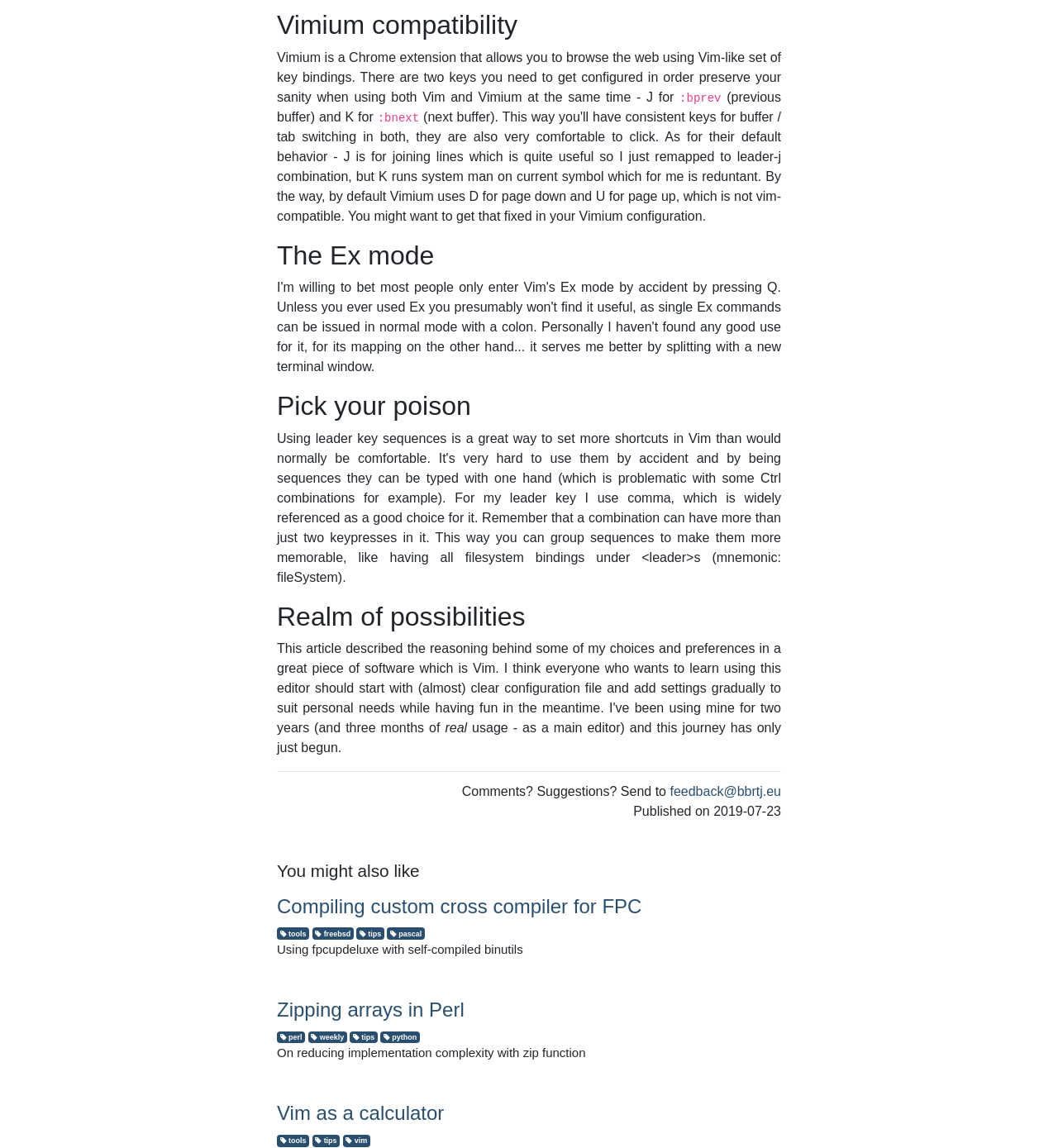Please reply to the following question using a single word or phrase: 
How many headings are there on the webpage?

6